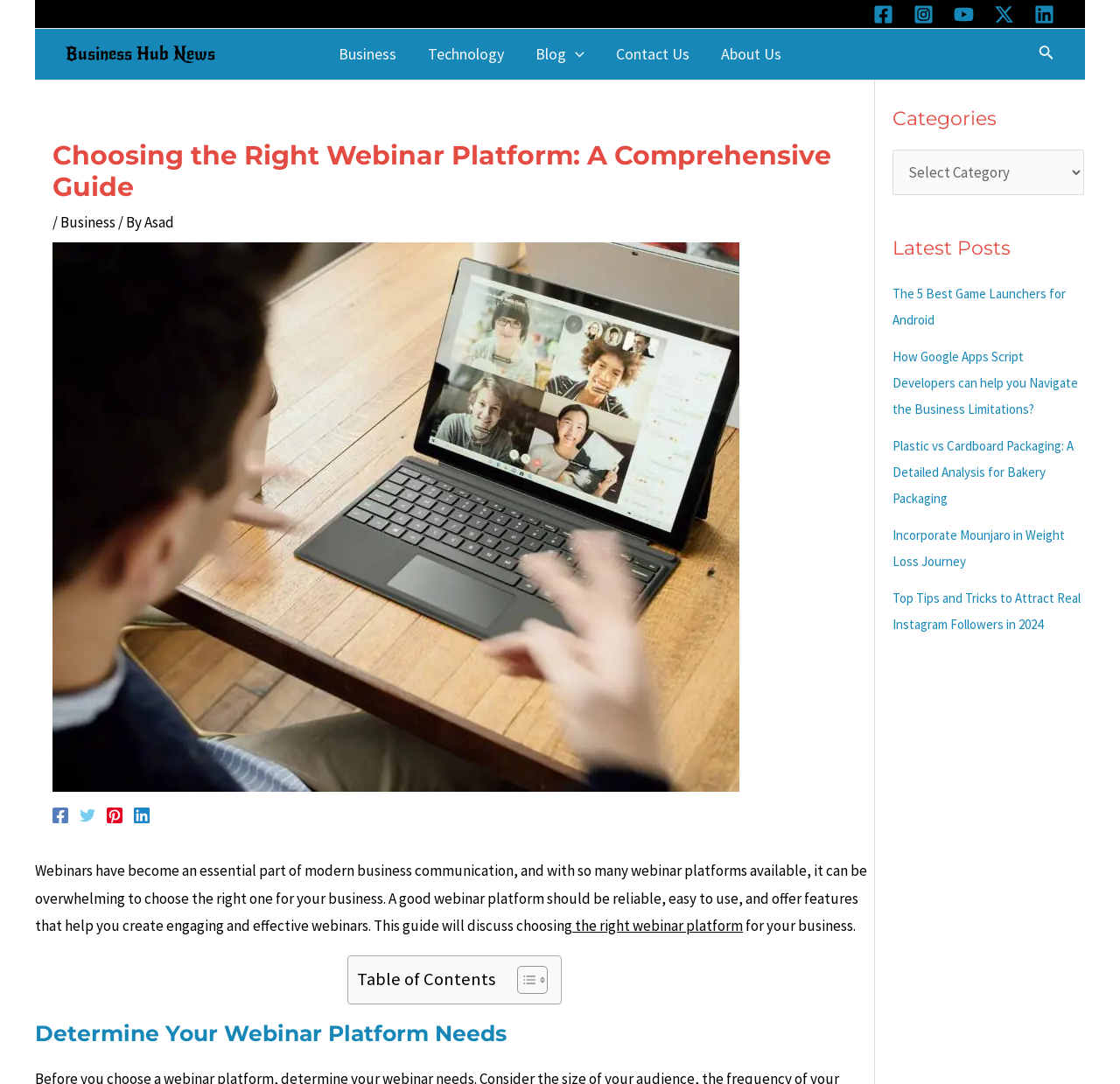Respond with a single word or short phrase to the following question: 
What is the purpose of the 'Table of Contents' section?

To navigate the guide